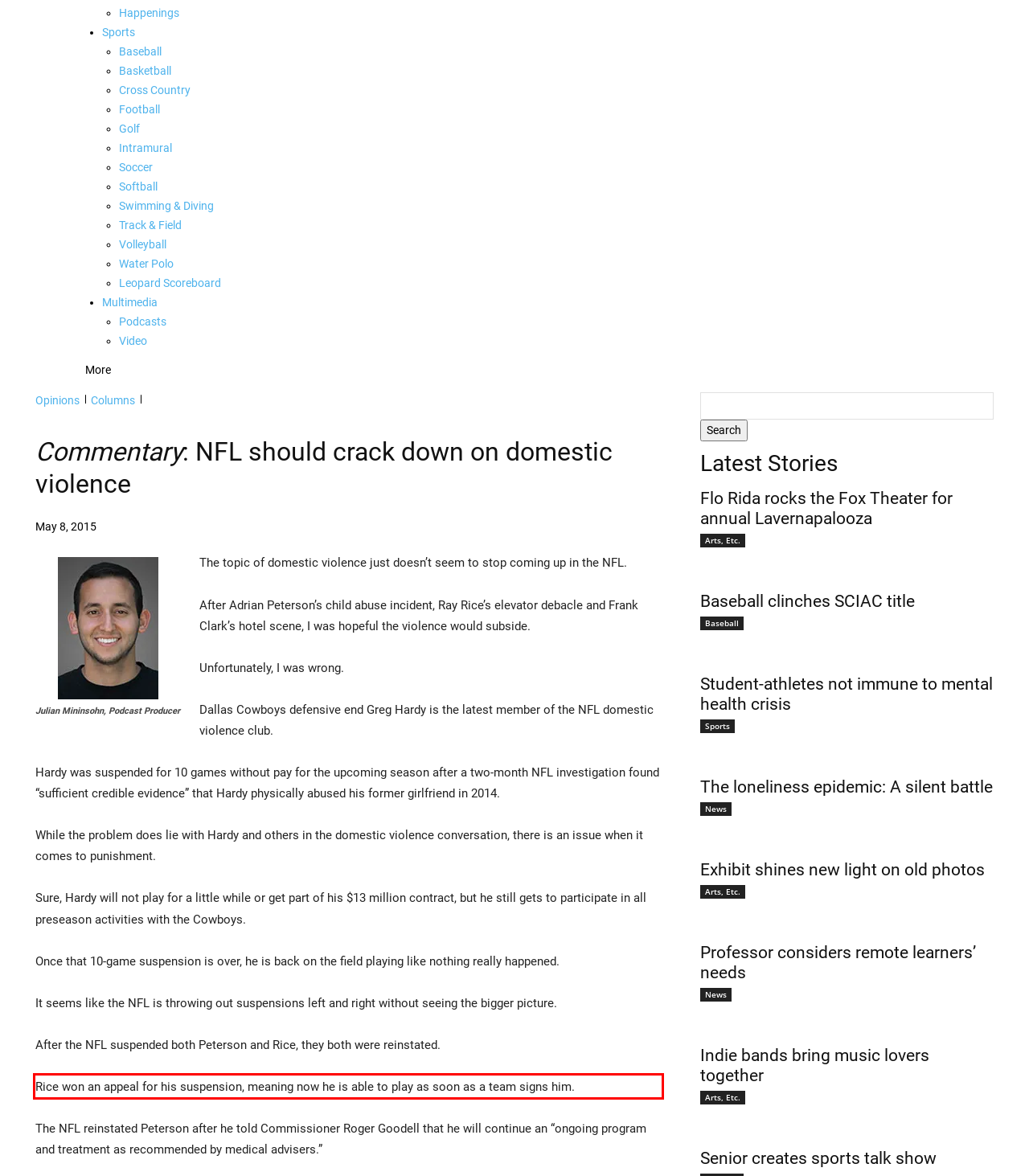Given a webpage screenshot, identify the text inside the red bounding box using OCR and extract it.

Rice won an appeal for his suspension, meaning now he is able to play as soon as a team signs him.